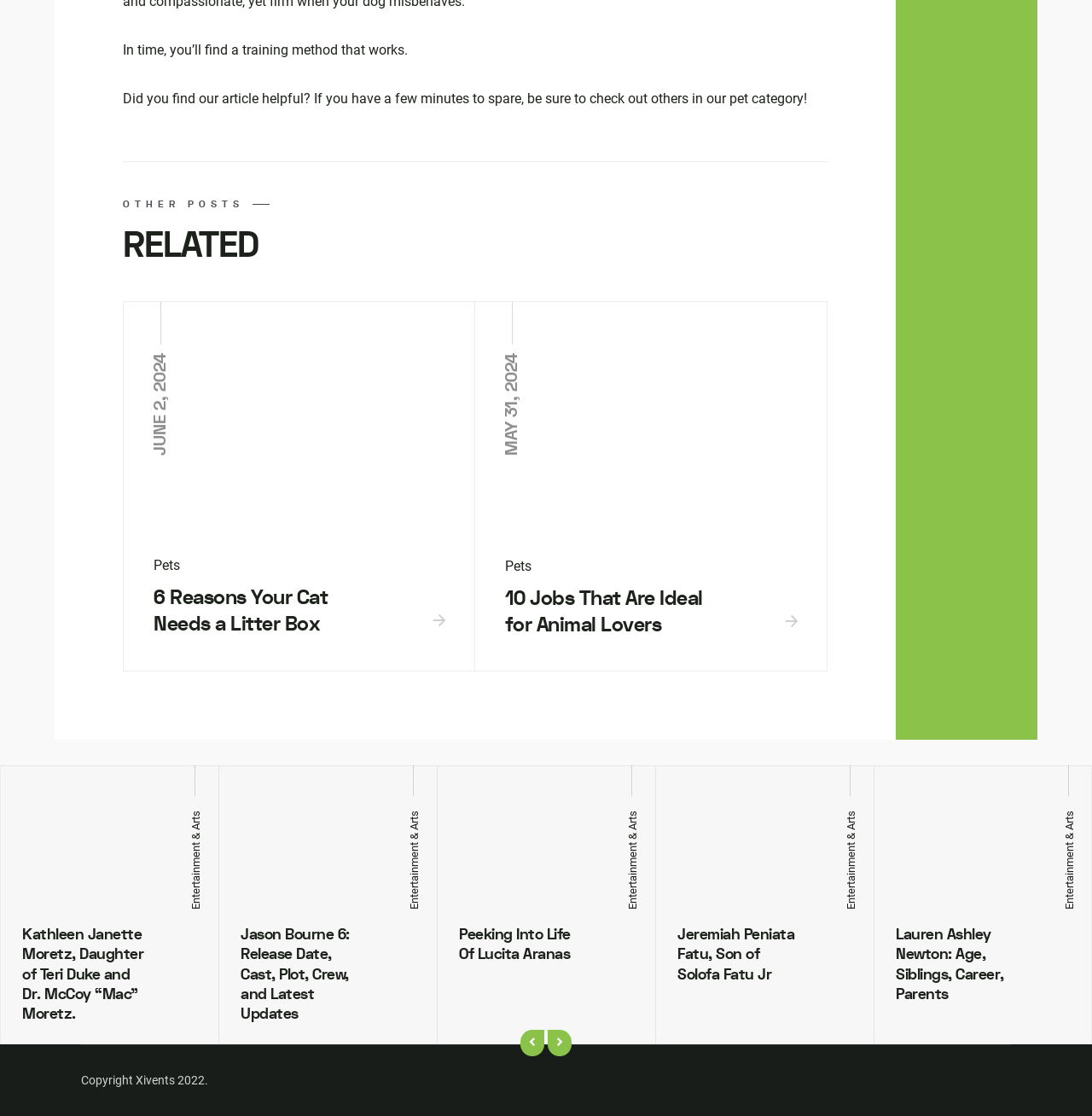Reply to the question with a single word or phrase:
What is the purpose of the buttons at the bottom of the page?

Navigation